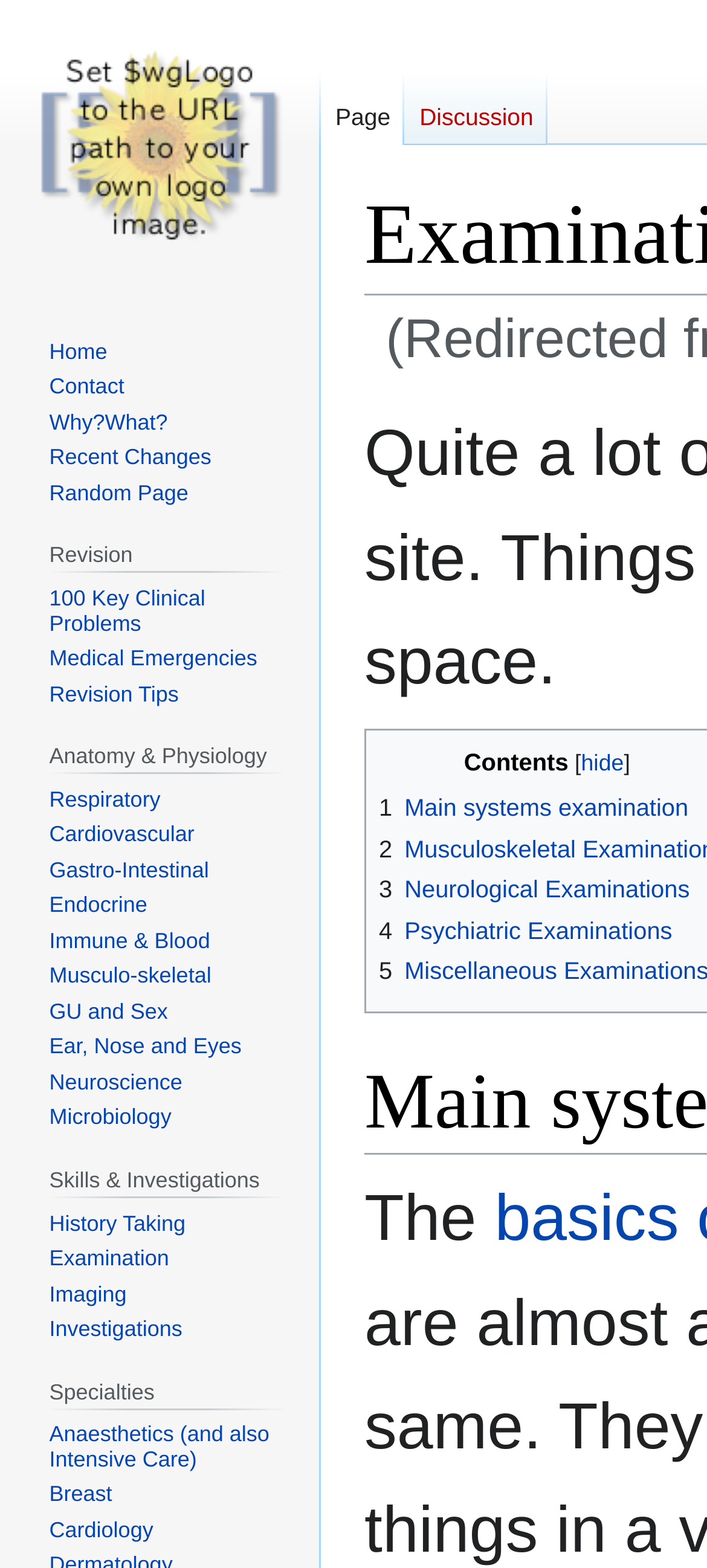What is the heading above the link '1 Main systems examination'?
Based on the visual content, answer with a single word or a brief phrase.

Contents